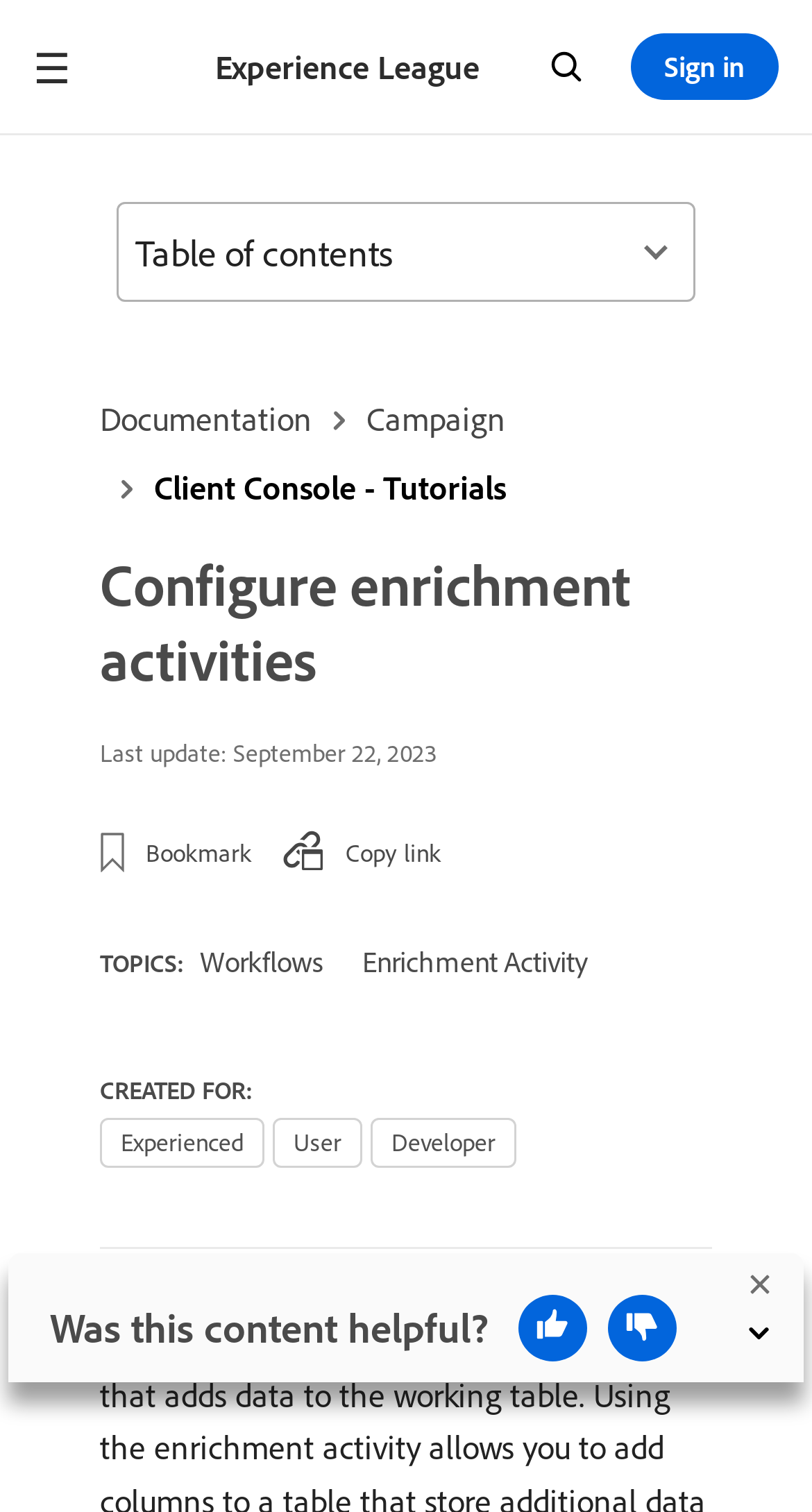Predict the bounding box of the UI element that fits this description: "Documentation".

[0.123, 0.255, 0.385, 0.3]